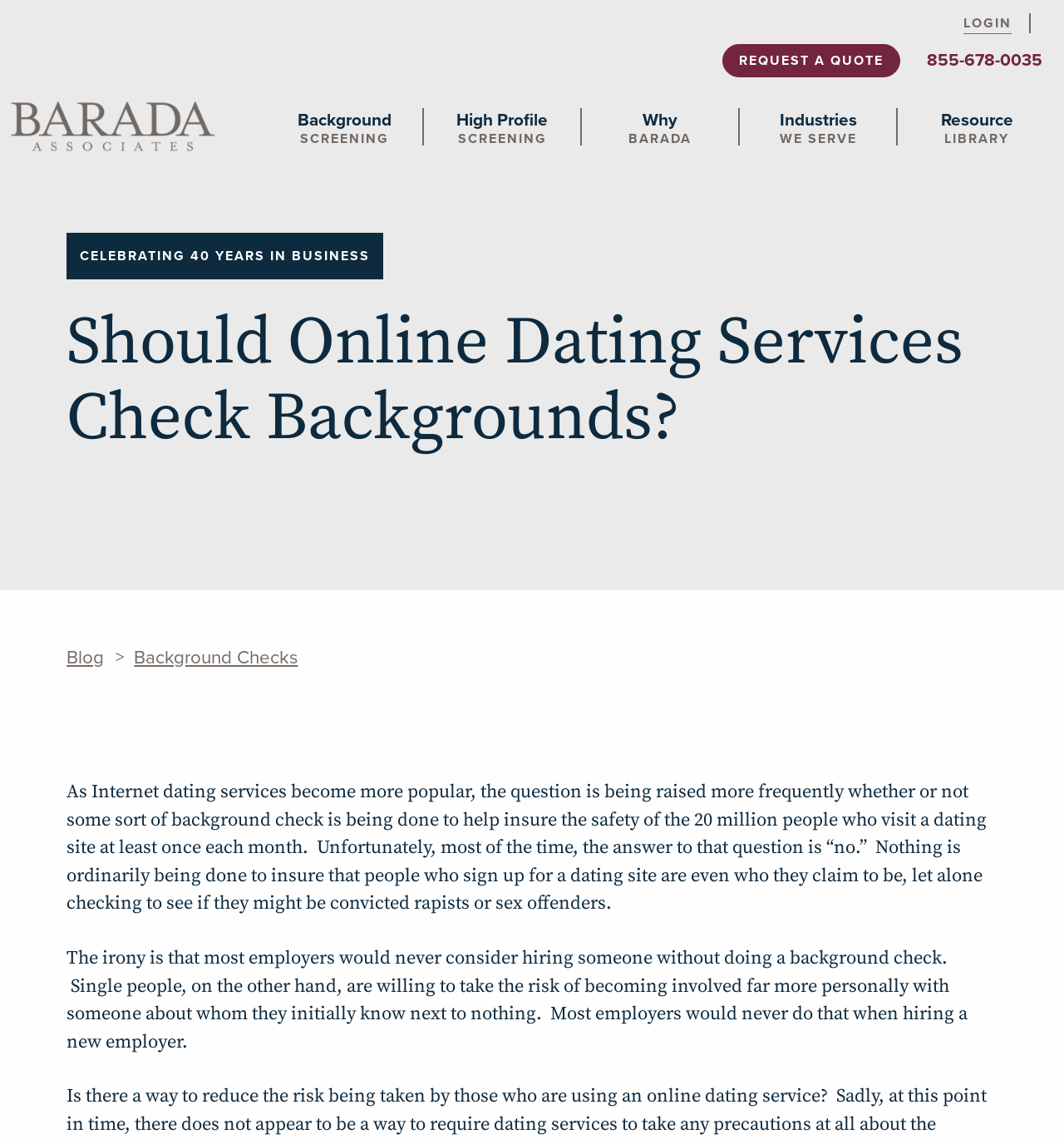Offer a detailed account of what is visible on the webpage.

The webpage is about Barada Associates, a company that provides background screening services. At the top right corner, there are three links: "LOGIN", "REQUEST A QUOTE", and a phone number "855-678-0035". Below the phone number, there is a logo image of Barada Associates. 

On the left side, there are several links categorized into sections. The first section has links related to background screening, including "Background SCREENING", "EMPLOYMENT", "ACADEMIC", "CRIMINAL", "REFERENCES", "DRUG TESTING", "COGNITIVE", and "SOFTWARE". The second section has links related to high-profile screening, including "High Profile SCREENING" and "MEDIA SEARCH". The third section has links about the company, including "Why BARADA", "ABOUT", "TEAM", "ROOTS", "CLIENTS", "PARTNERS", and "JOIN". The fourth section has links about the industries they serve, including "HEALTHCARE", "FINANCIAL", "GOVERNMENT", "MANUFACTURING", "HIGHER ED", "LAW FIRMS", and "INSURANCE". The last section has links to resources, including "Resource LIBRARY", "BLOG", "CASE STUDIES", "PRESS", "FORMS", and "LEGAL".

In the main content area, there is a heading "Should Online Dating Services Check Backgrounds?" followed by a subheading "CELEBRATING 40 YEARS IN BUSINESS". The main article discusses the importance of background checks in online dating services, citing the irony that employers would never hire someone without a background check, but single people are willing to take the risk of becoming involved with someone they know little about.